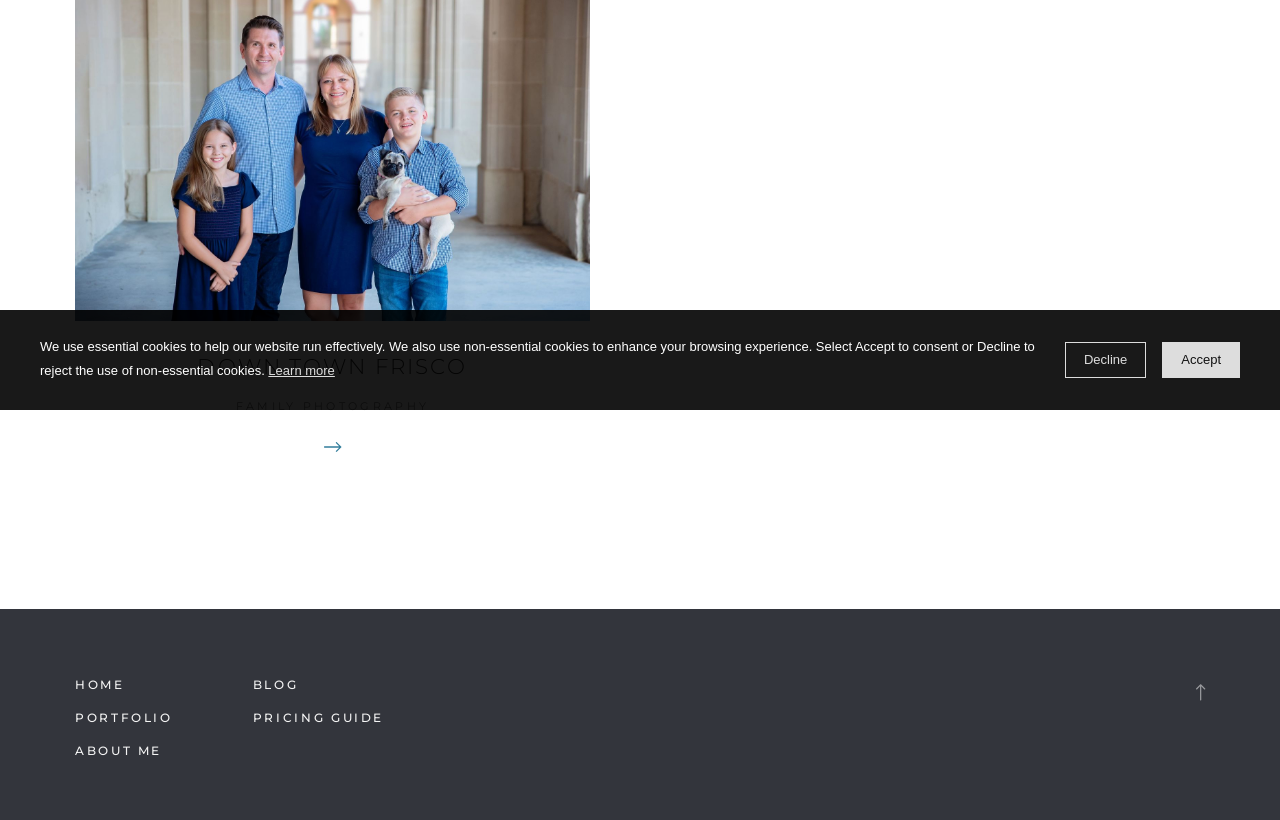What is the last link on the webpage?
Provide a detailed answer to the question, using the image to inform your response.

The last link on the webpage is a social media link with a bounding box coordinate of [0.926, 0.559, 0.941, 0.594]. The link is not described, but it is one of the three social media links at the bottom of the webpage.